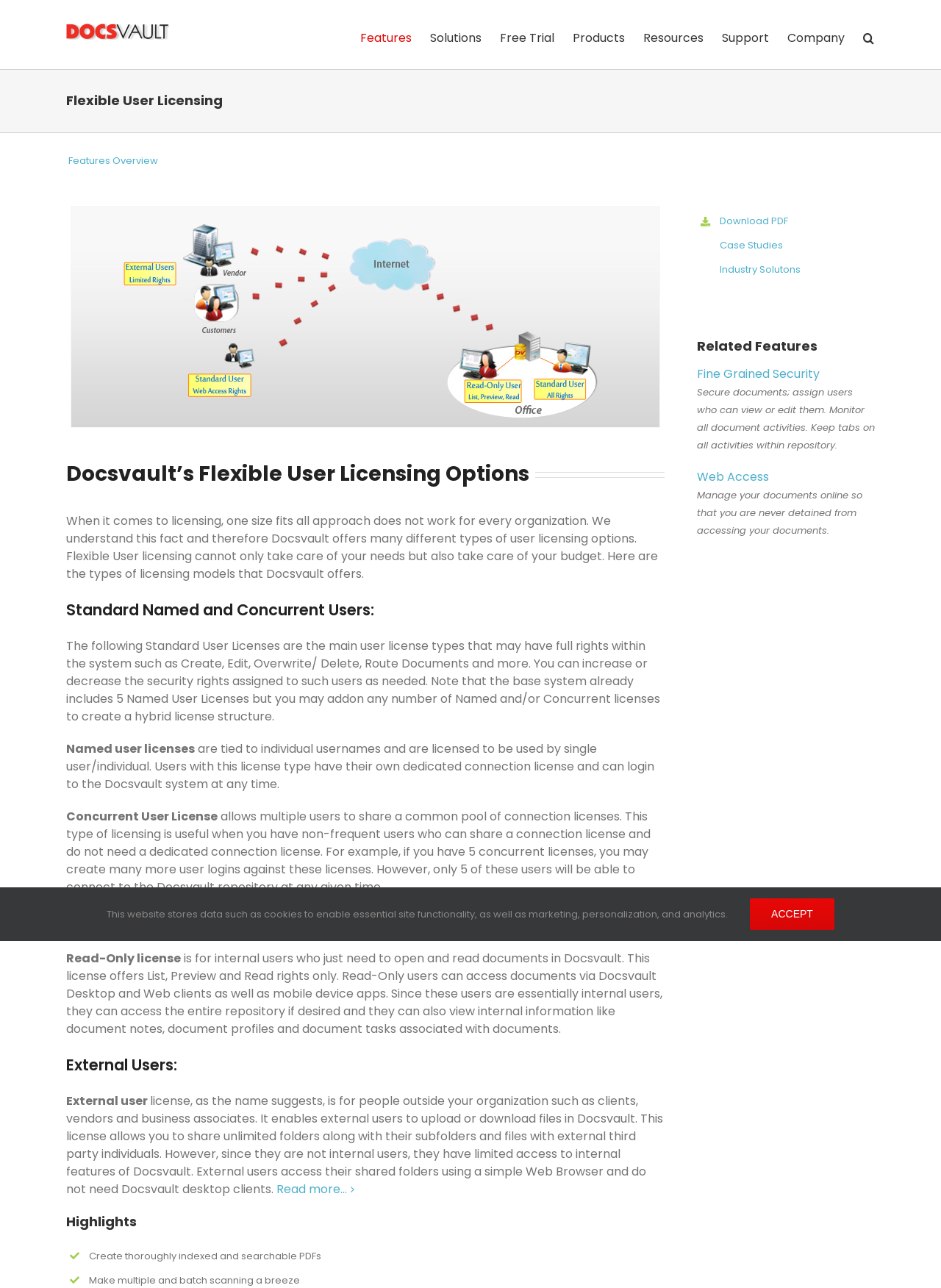Identify the bounding box of the UI component described as: "Resources".

[0.684, 0.006, 0.748, 0.054]